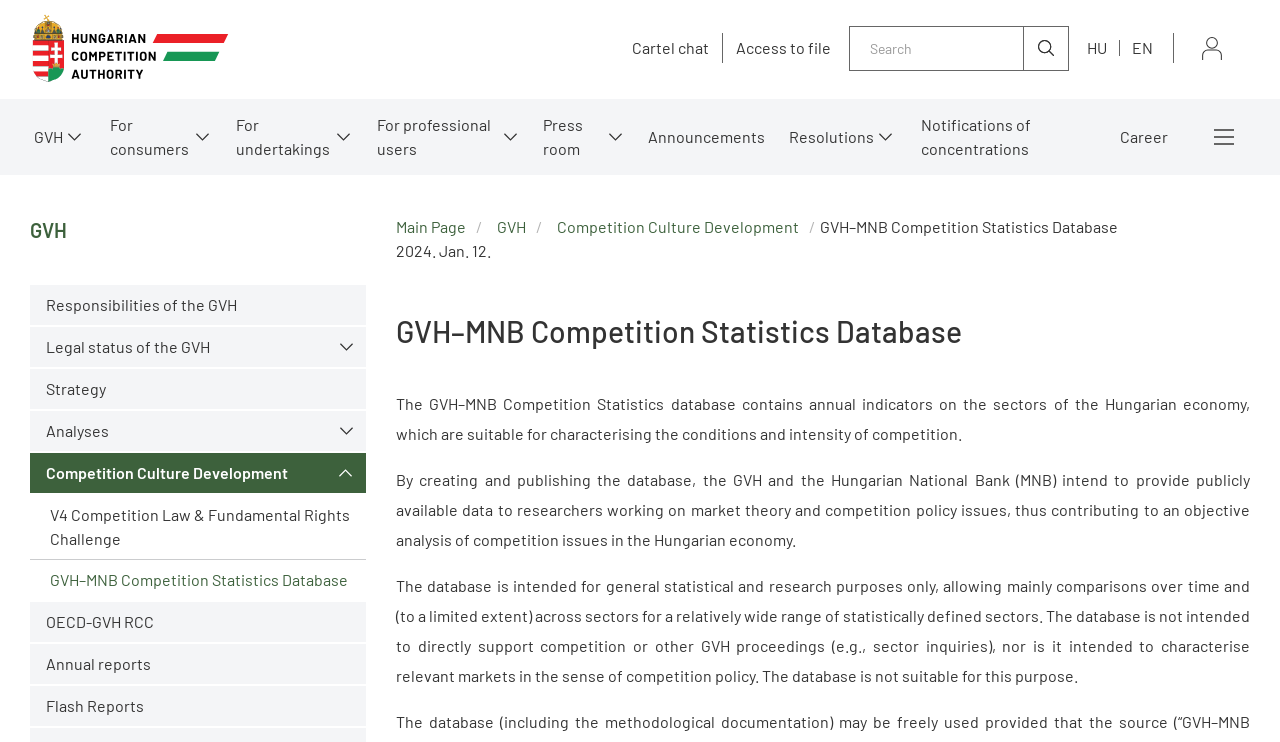Generate a comprehensive description of the contents of the webpage.

The webpage is a database for competition statistics, specifically the GVH-MNB Competition Statistics Database. At the top left, there is a link to jump to the main page of the Hungarian Competition Authority, accompanied by a small image. Below this, there are several links to different sections, including "Cartel chat", "Access to file", and language options for Hungarian and English.

On the right side of the top section, there is a search bar with a submit button. Next to it, there is a "SIGN IN" button. 

The main navigation menu is located on the left side of the page, with links to various sections such as "For consumers", "For undertakings", "For professional users", "Press room", "Announcements", "Resolutions", and "Notifications of concentrations". There is also a "More menus" button at the bottom of this section.

Below the navigation menu, there is a section with several links to specific topics, including "Responsibilities of the GVH", "Legal status of the GVH", "Strategy", "Analyses", and "Competition Culture Development". 

The main content of the page is divided into several sections. The first section has a heading "GVH–MNB Competition Statistics Database" and provides a brief description of the database, stating that it contains annual indicators on the sectors of the Hungarian economy, suitable for characterising the conditions and intensity of competition. 

The second section explains the purpose of the database, which is to provide publicly available data to researchers working on market theory and competition policy issues. 

The third section provides a disclaimer, stating that the database is intended for general statistical and research purposes only and is not suitable for directly supporting competition or other GVH proceedings.